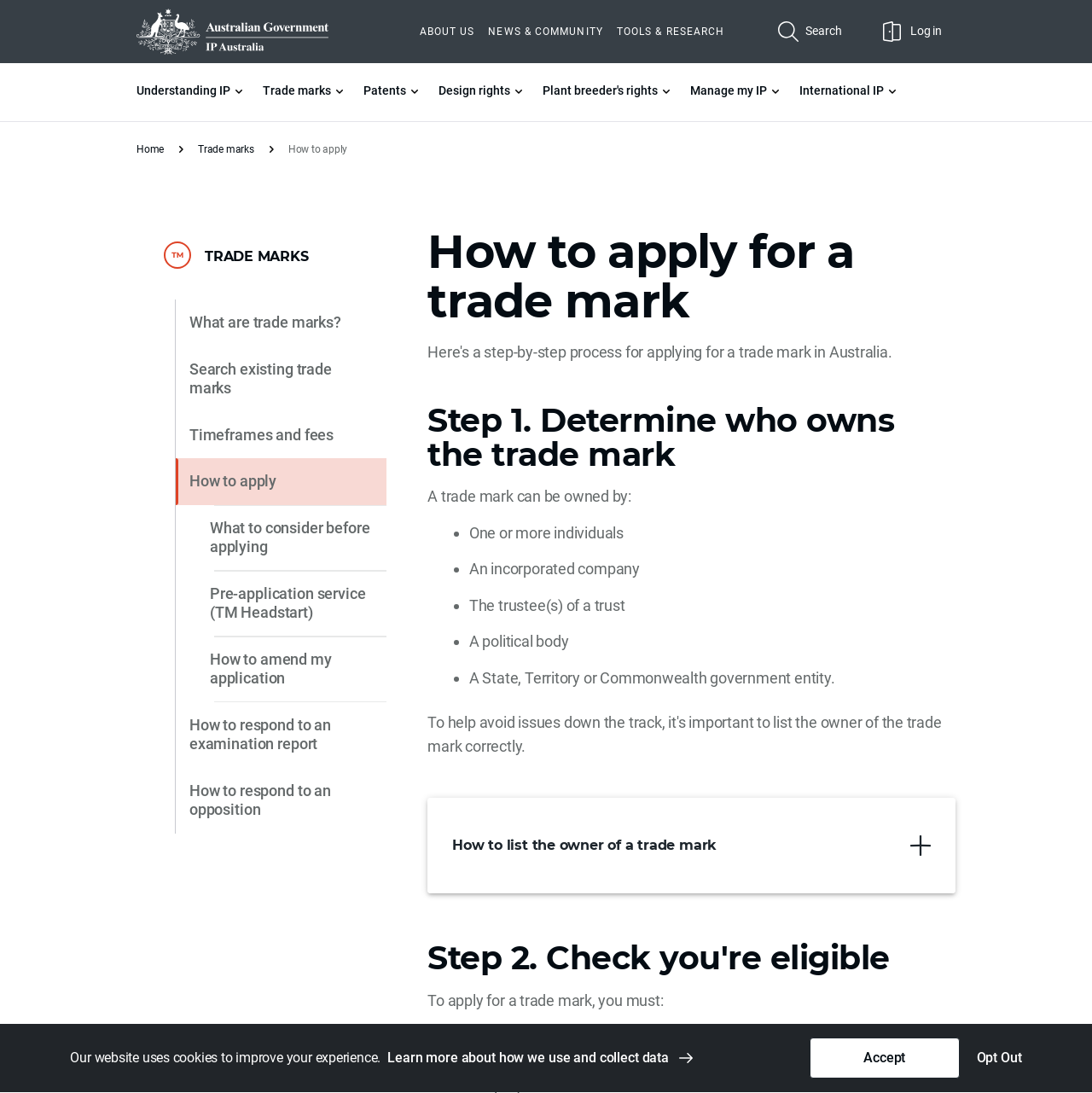Extract the heading text from the webpage.

How to apply for a trade mark